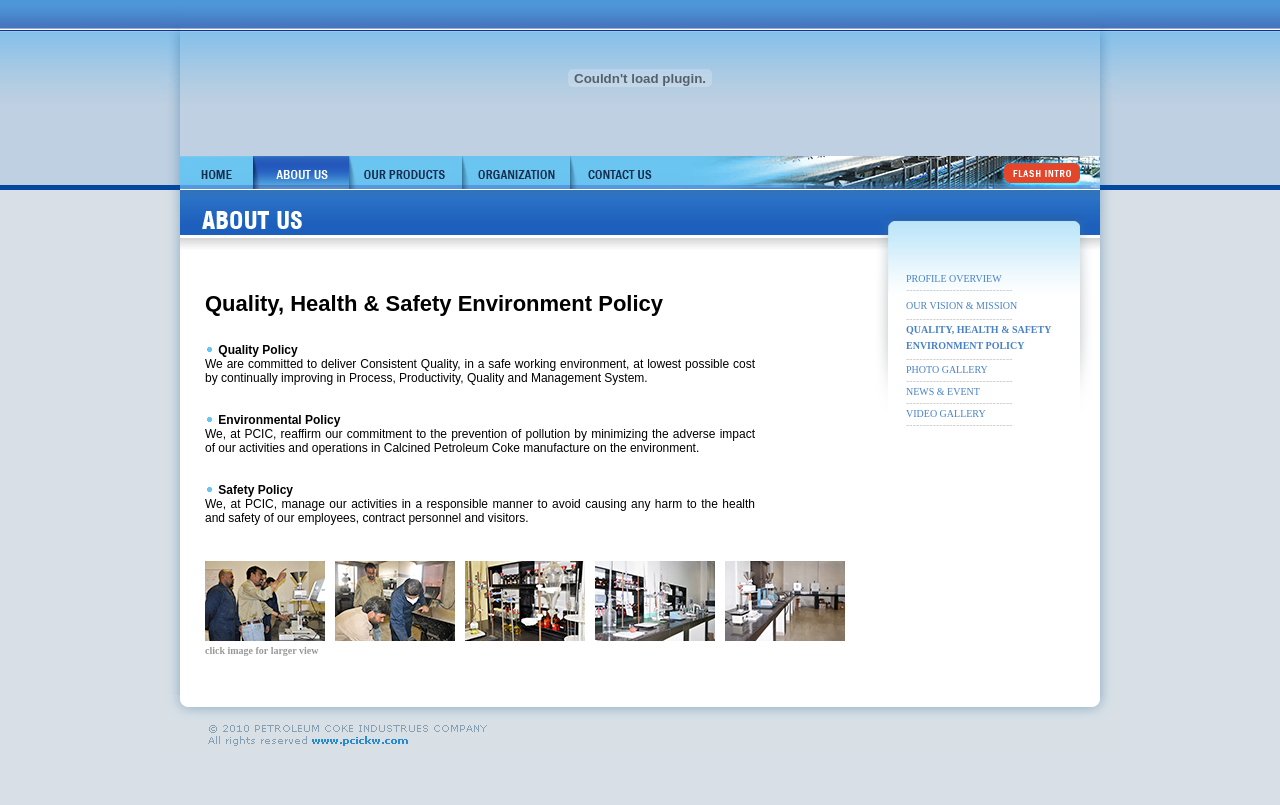Provide the bounding box coordinates of the HTML element this sentence describes: "NEWS & EVENT". The bounding box coordinates consist of four float numbers between 0 and 1, i.e., [left, top, right, bottom].

[0.708, 0.48, 0.766, 0.493]